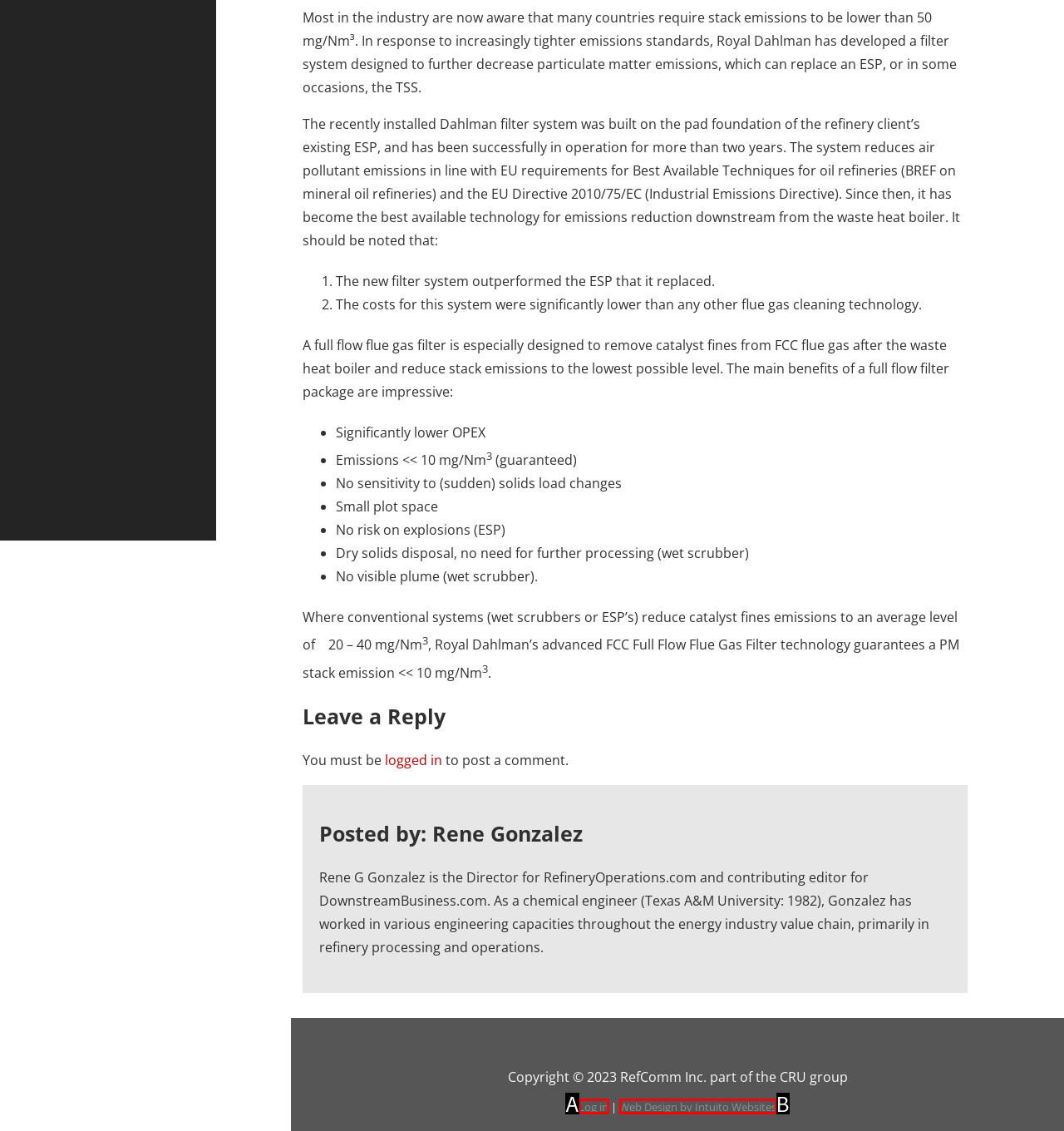Which lettered UI element aligns with this description: Web Design by Intuito Websites
Provide your answer using the letter from the available choices.

B